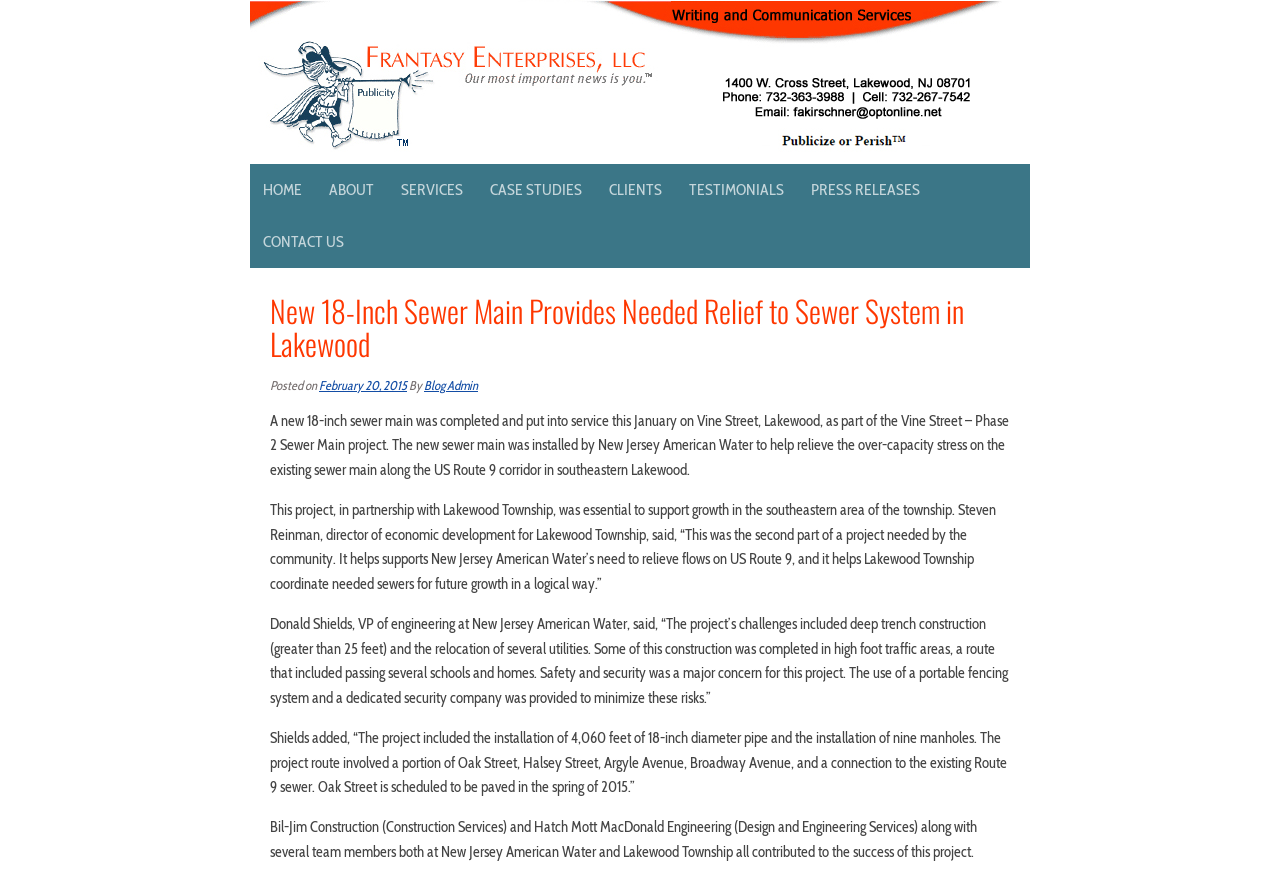Locate the bounding box coordinates of the element to click to perform the following action: 'Click the 'HOME' link'. The coordinates should be given as four float values between 0 and 1, in the form of [left, top, right, bottom].

[0.195, 0.187, 0.246, 0.246]